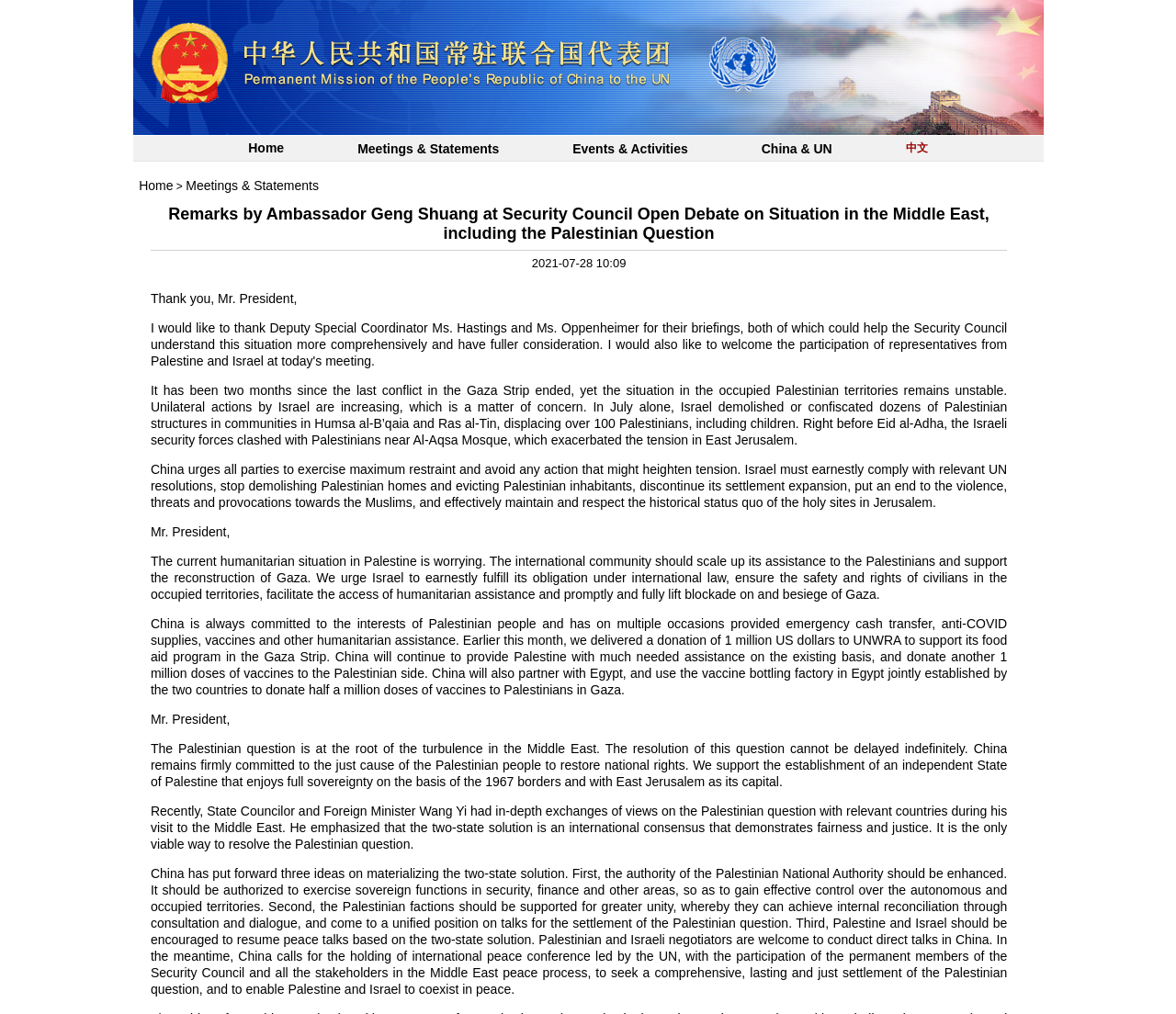Provide an in-depth caption for the contents of the webpage.

The webpage appears to be a news article or a statement from the Chinese government. At the top, there is a logo or an image that spans almost the entire width of the page. Below the image, there is a navigation menu with five links: "Home", "Meetings & Statements", "Events & Activities", "China & UN", and "中文". These links are arranged horizontally and take up about half of the page's width.

Below the navigation menu, there is a breadcrumb trail that shows the current page's location: "Home > Meetings & Statements". This is followed by a title that reads "Remarks by Ambassador Geng Shuang at Security Council Open Debate on Situation in the Middle East, including the Palestinian Question". This title is centered and takes up about three-quarters of the page's width.

Below the title, there is a horizontal separator line that spans the entire width of the page. Following the separator, there is a date and time stamp that reads "2021-07-28 10:09". The rest of the page likely contains the content of the statement or article, but the exact details are not provided in the accessibility tree.